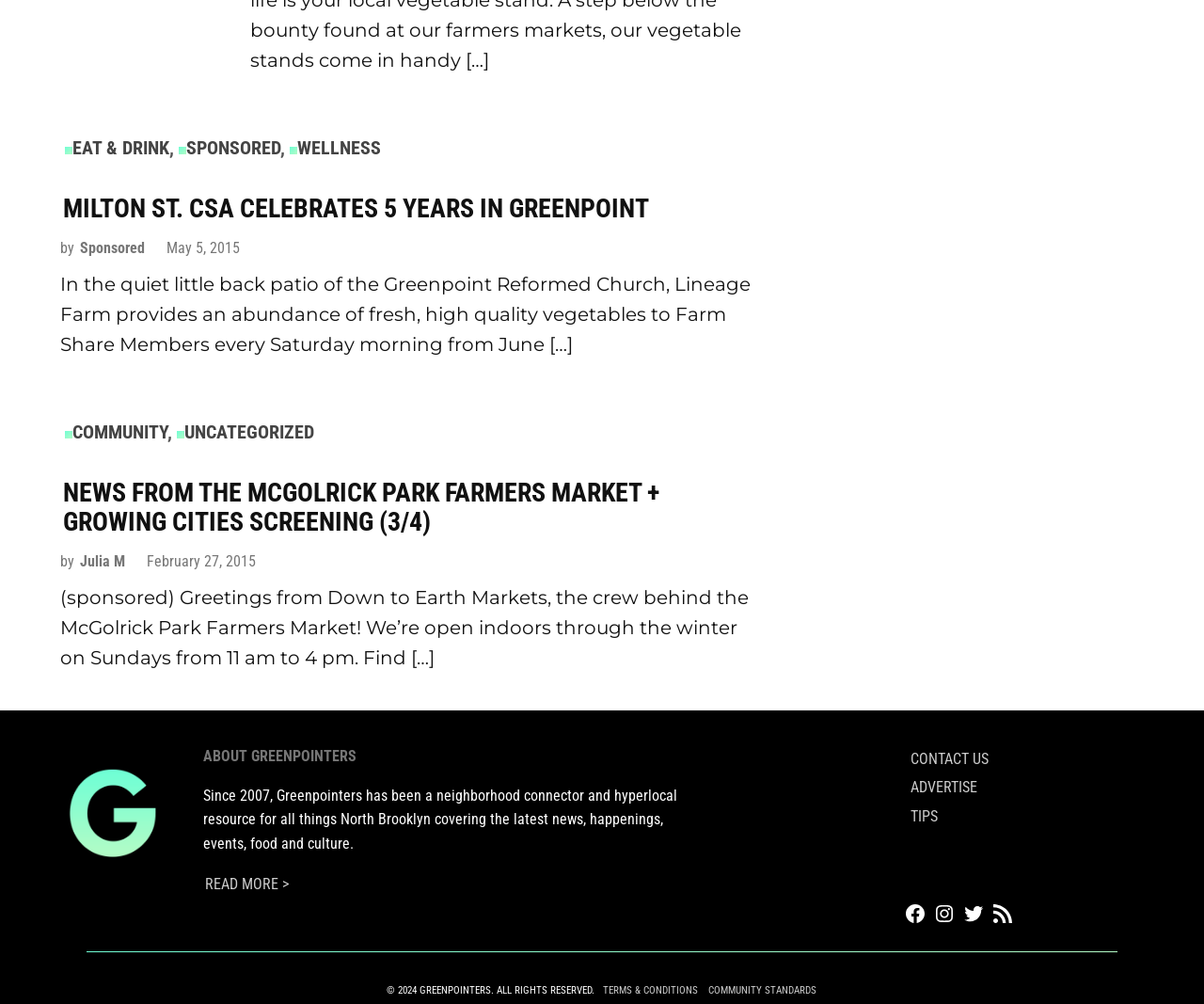Locate the bounding box coordinates of the element that should be clicked to execute the following instruction: "Check the 'NEWS FROM THE MCGOLRICK PARK FARMERS MARKET + GROWING CITIES SCREENING (3/4)' article".

[0.05, 0.475, 0.635, 0.538]